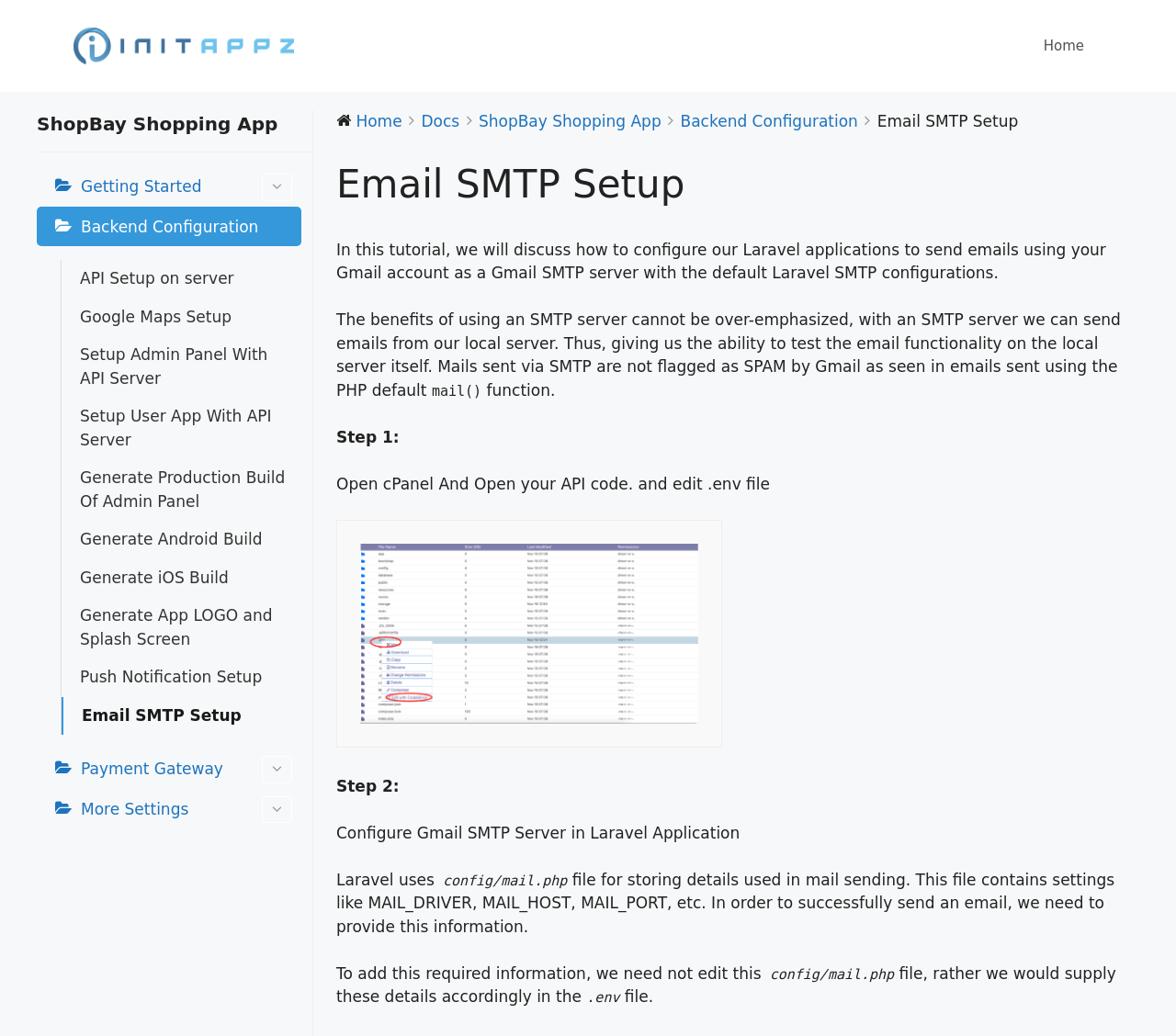Please pinpoint the bounding box coordinates for the region I should click to adhere to this instruction: "Click on the 'Initappz Documentation' link".

[0.062, 0.035, 0.25, 0.052]